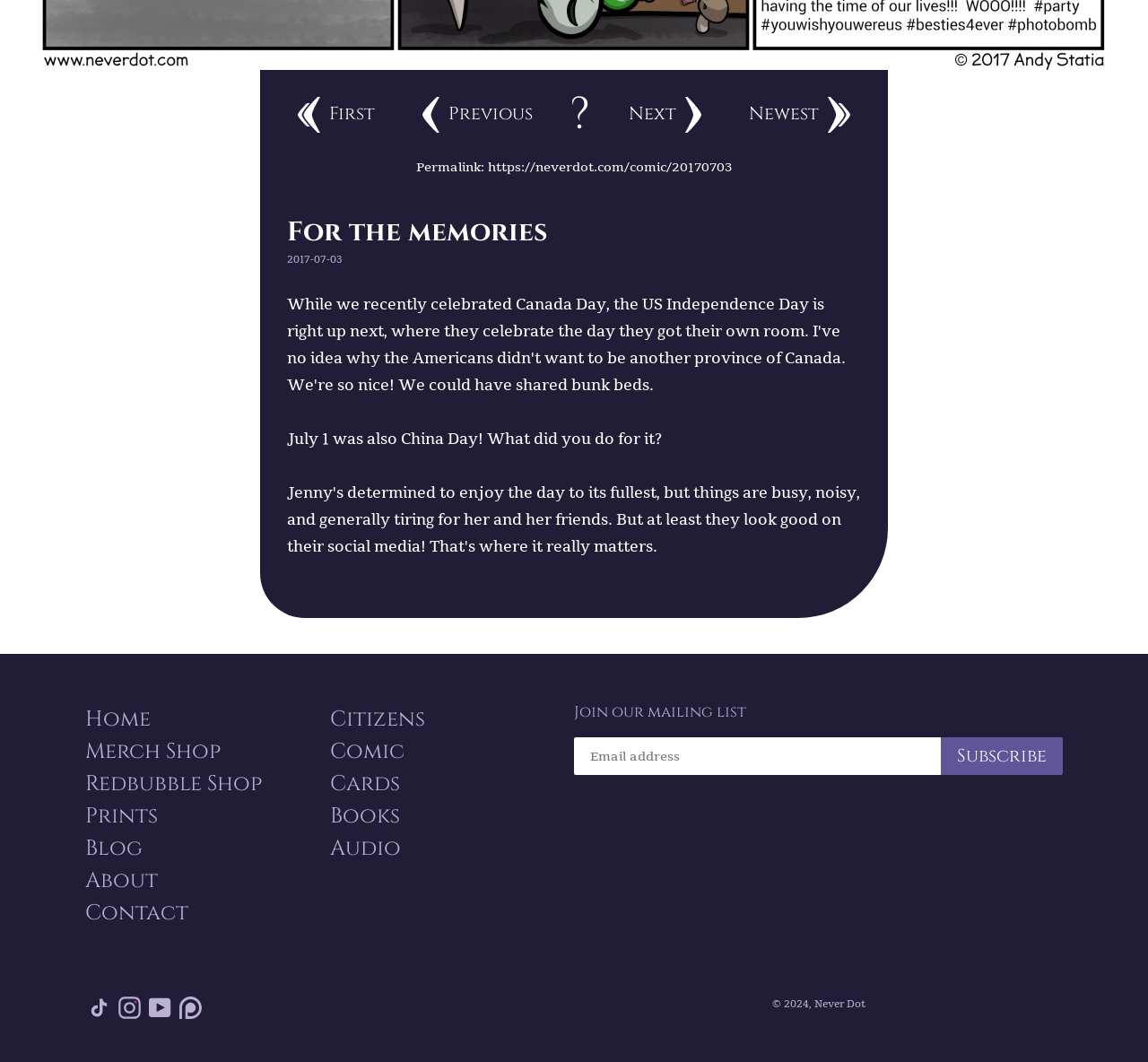Given the description: "2826", determine the bounding box coordinates of the UI element. The coordinates should be formatted as four float numbers between 0 and 1, [left, top, right, bottom].

None